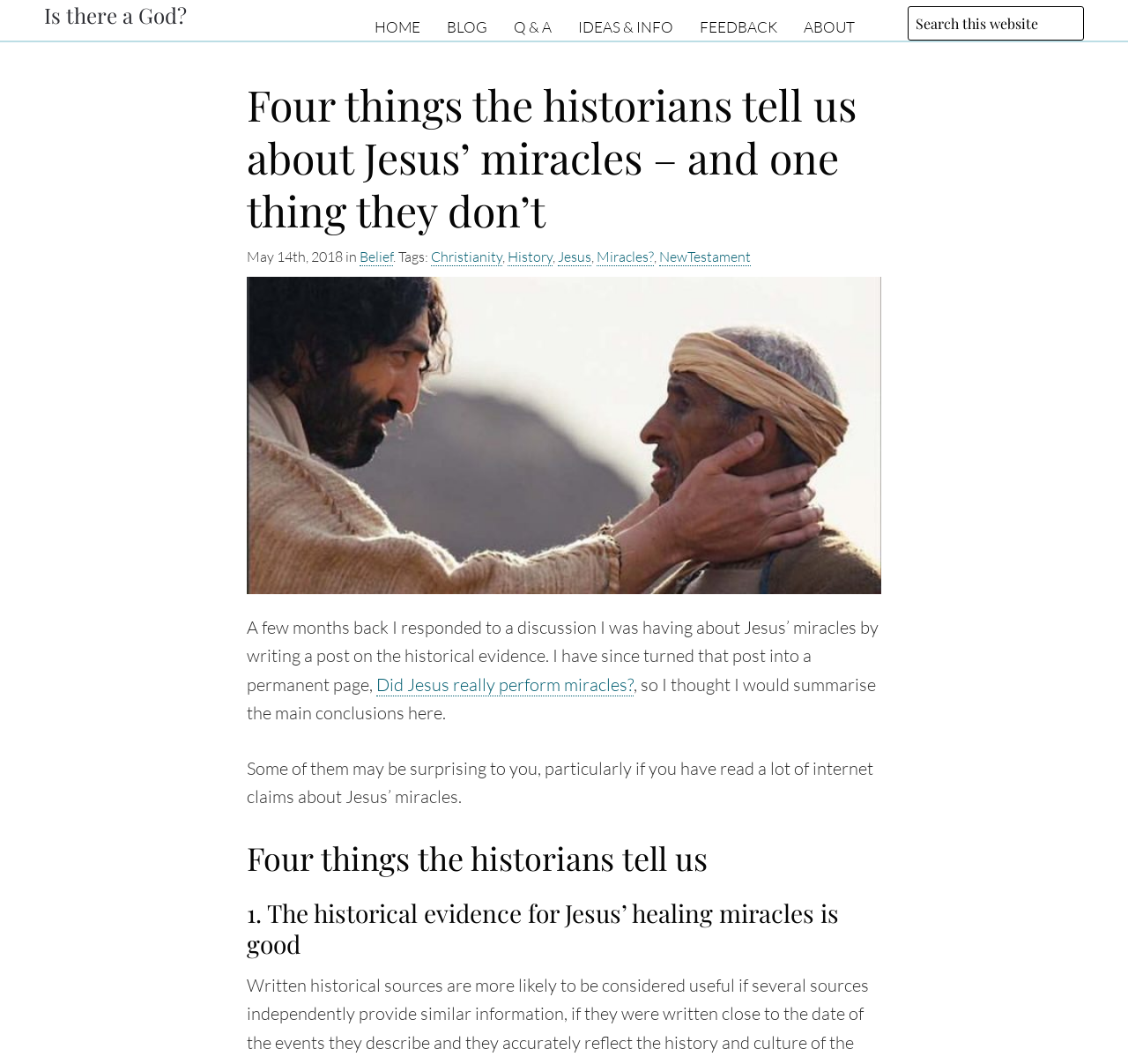Determine the main text heading of the webpage and provide its content.

Four things the historians tell us about Jesus’ miracles – and one thing they don’t